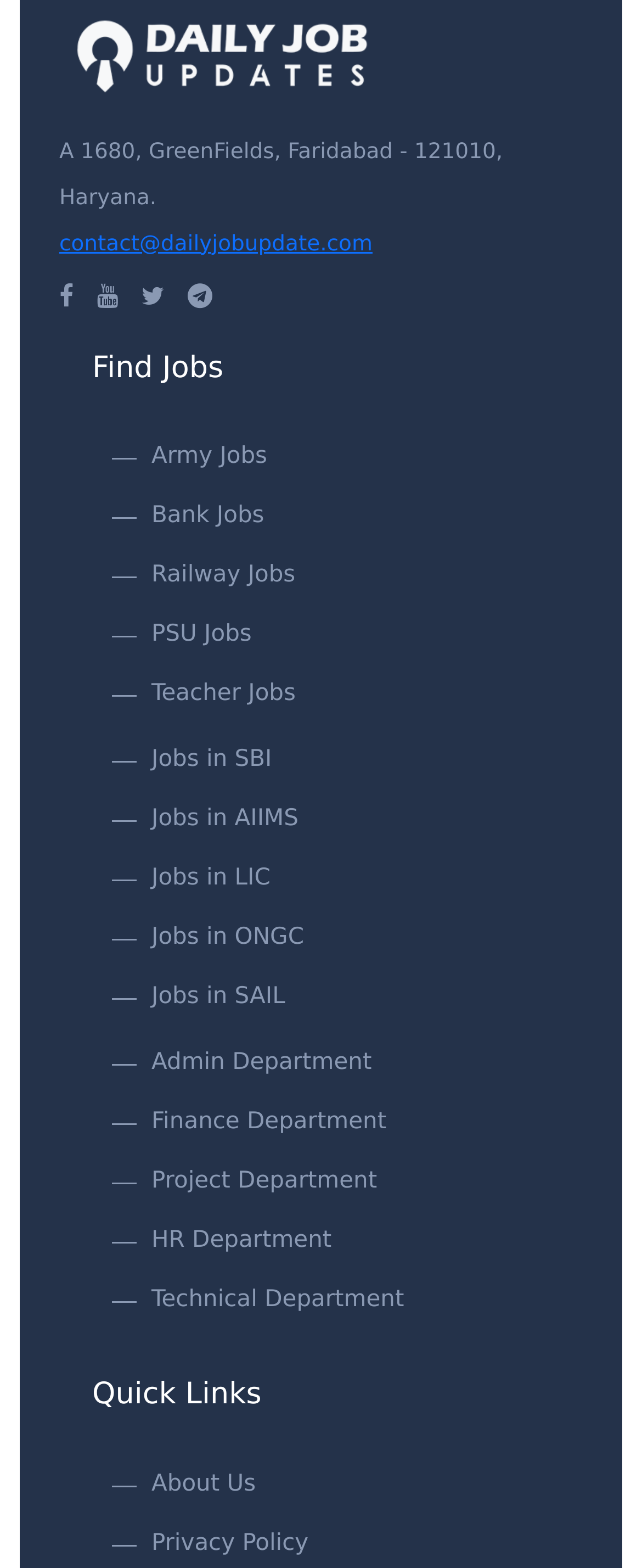How many social media icons are displayed?
Give a single word or phrase answer based on the content of the image.

4